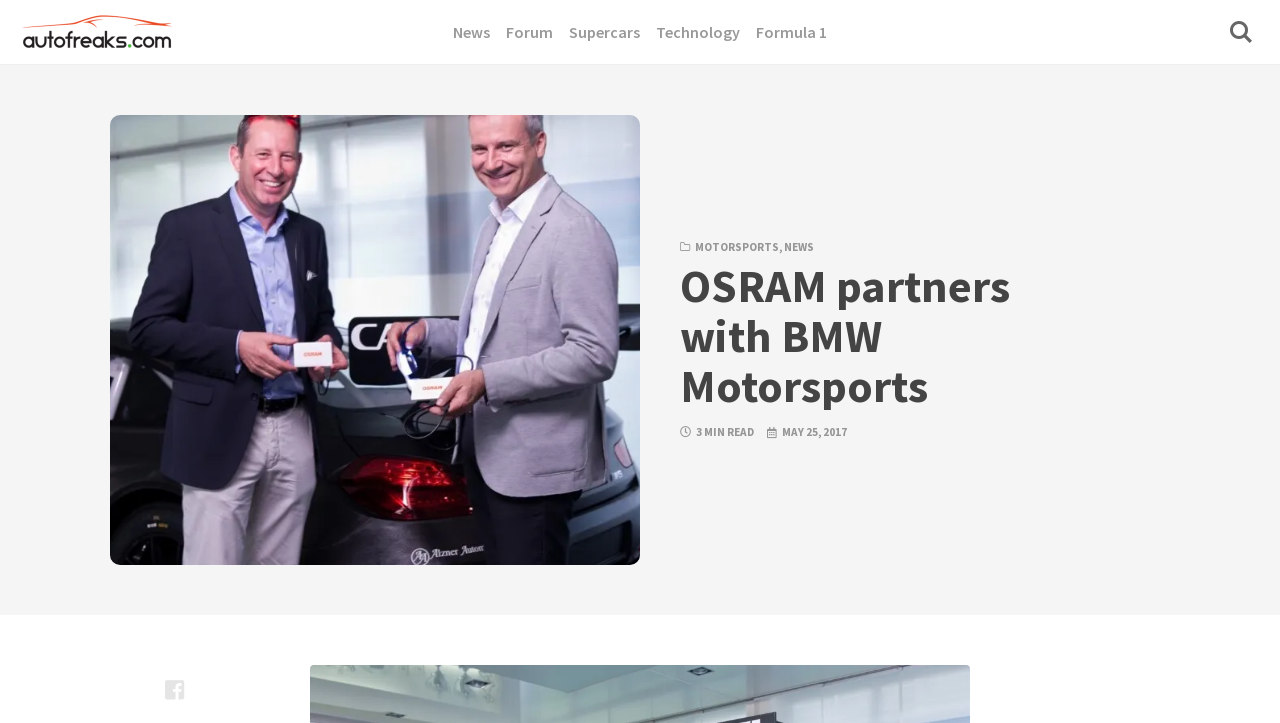Please find and give the text of the main heading on the webpage.

OSRAM partners with BMW Motorsports